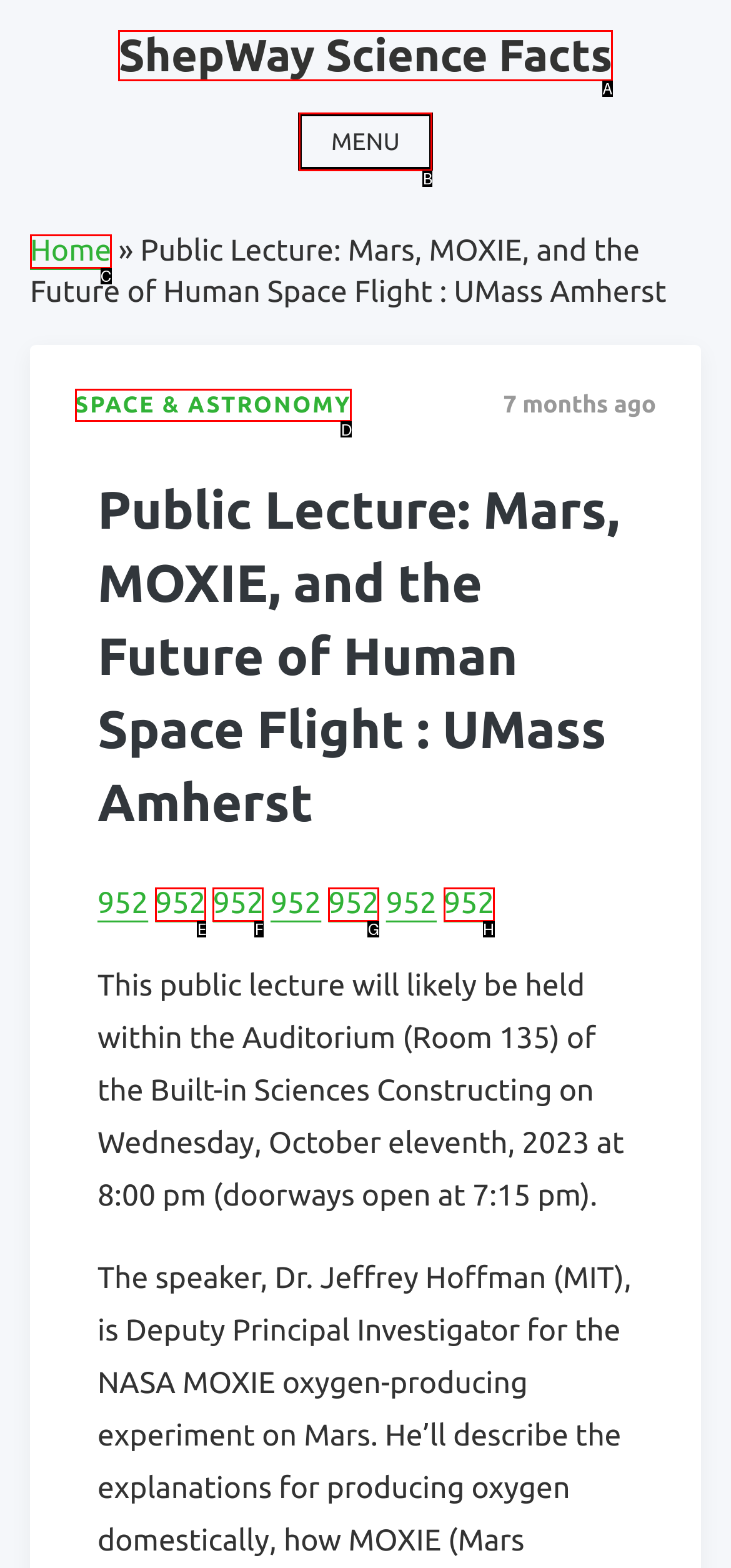To execute the task: Click the 'SPACE & ASTRONOMY' link, which one of the highlighted HTML elements should be clicked? Answer with the option's letter from the choices provided.

D